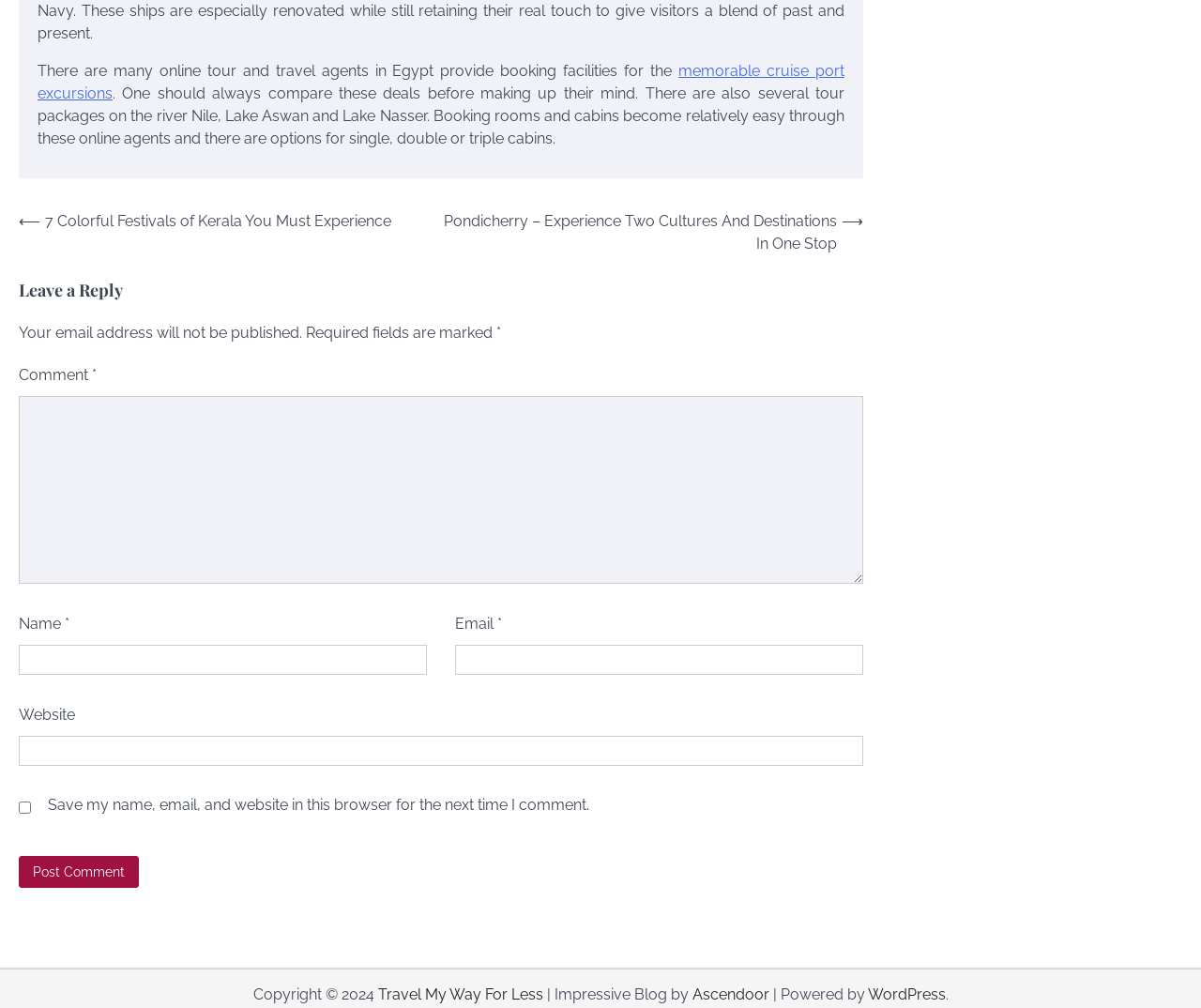What is the platform used to power the website?
Please answer the question as detailed as possible based on the image.

The platform used to power the website can be found at the bottom of the page, where it is written 'Powered by WordPress'.